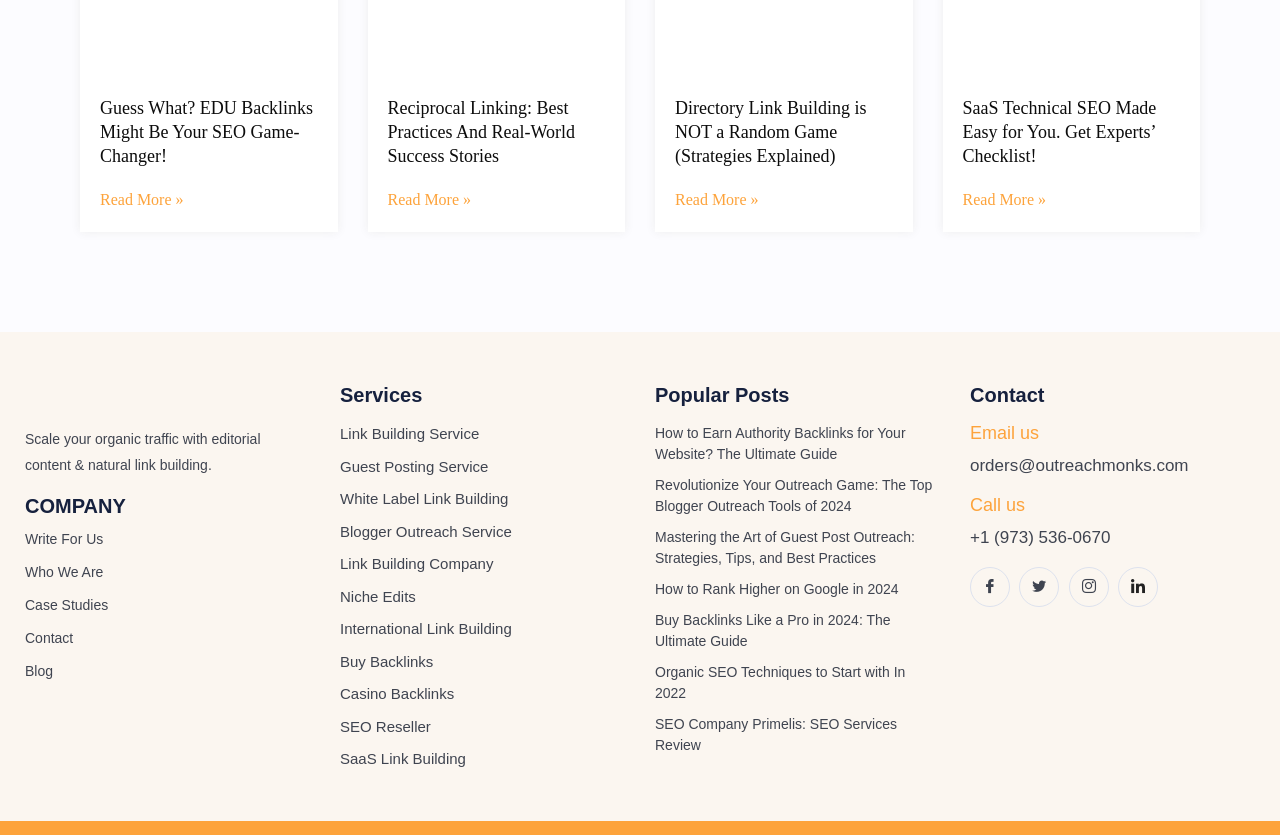Kindly respond to the following question with a single word or a brief phrase: 
What is the phone number to call?

+1 (973) 536-0670